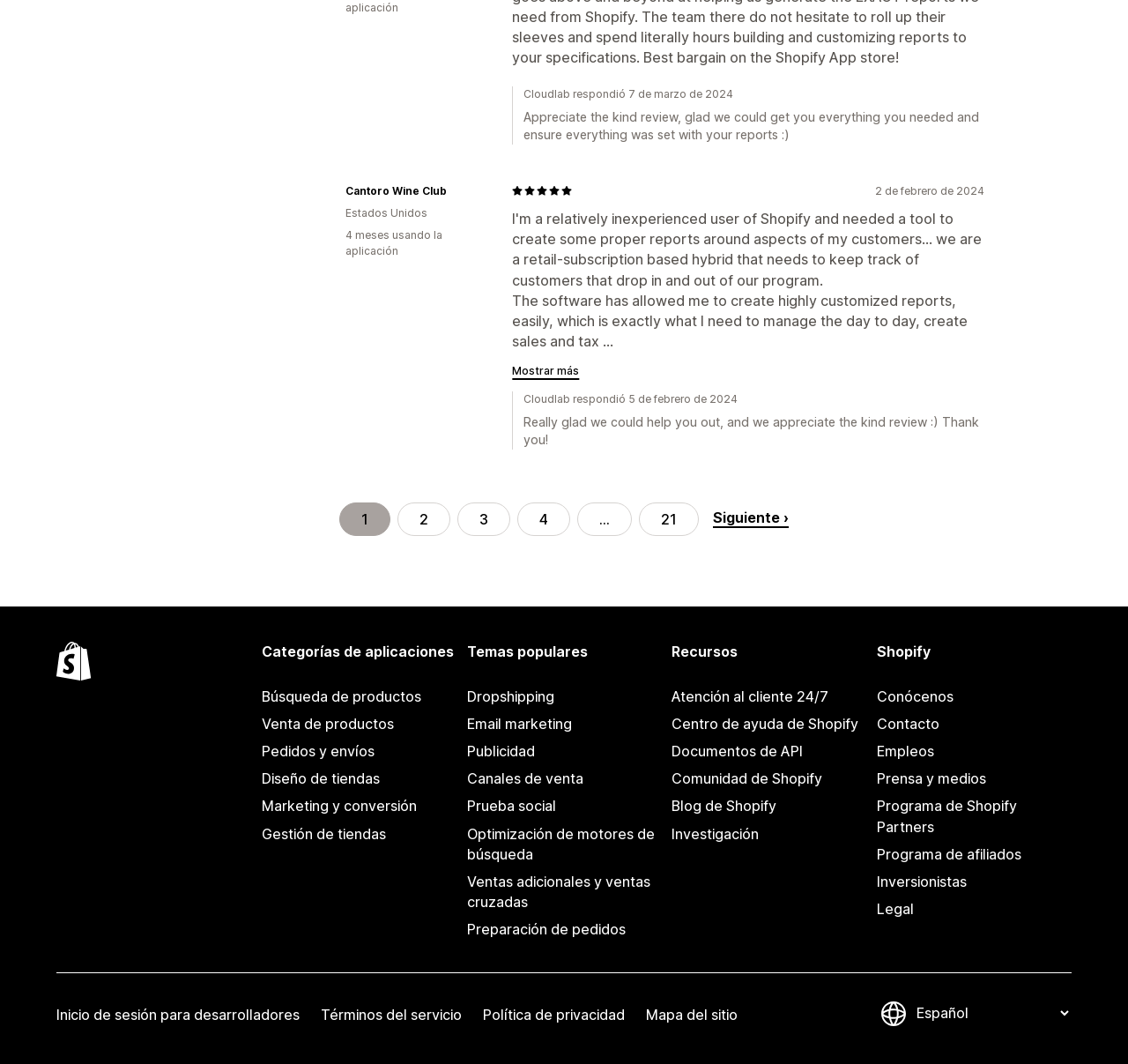Determine the bounding box coordinates of the clickable element to achieve the following action: 'Go to page 2'. Provide the coordinates as four float values between 0 and 1, formatted as [left, top, right, bottom].

[0.352, 0.472, 0.399, 0.503]